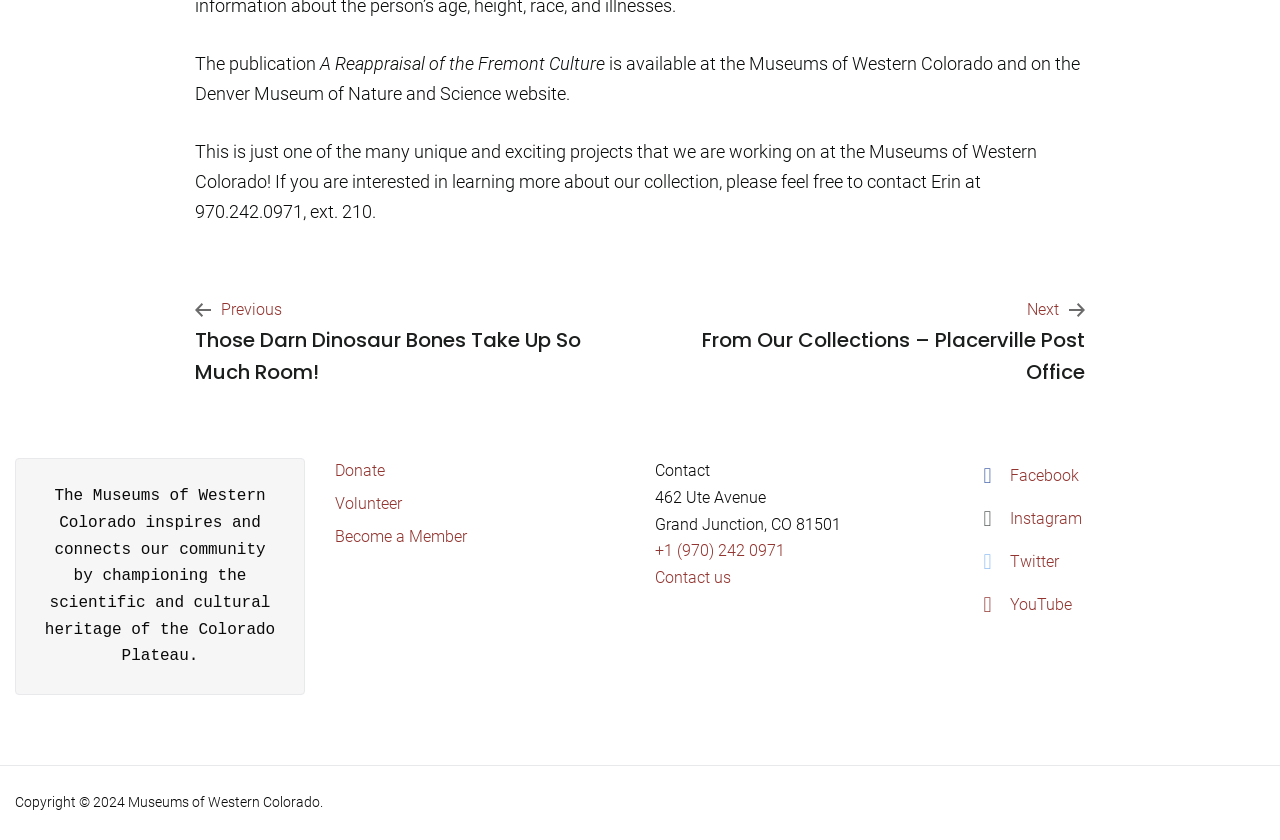Locate the bounding box coordinates of the clickable part needed for the task: "Donate to the museum".

[0.262, 0.549, 0.301, 0.572]